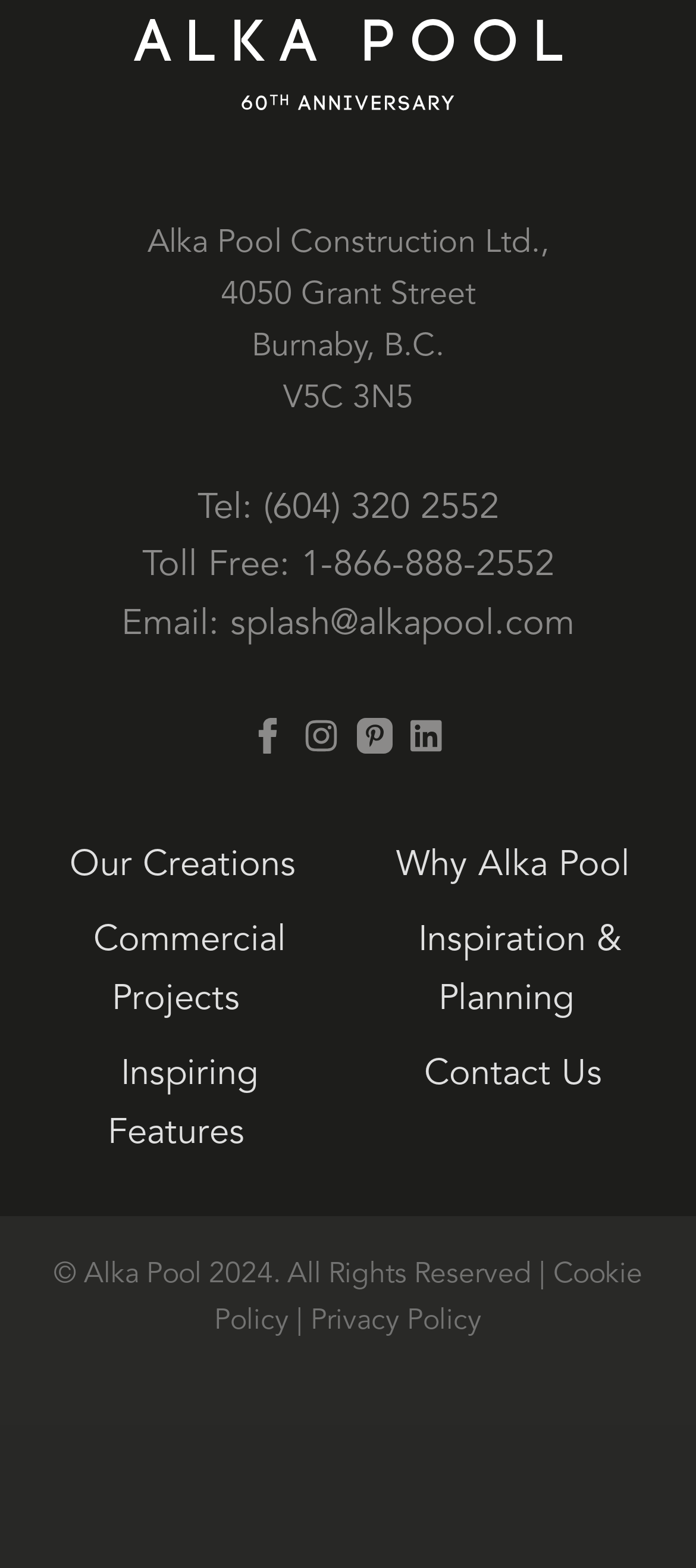What is the company name?
Please utilize the information in the image to give a detailed response to the question.

The company name can be found at the top of the webpage, in the first static text element, which reads 'Alka Pool Construction Ltd.'.